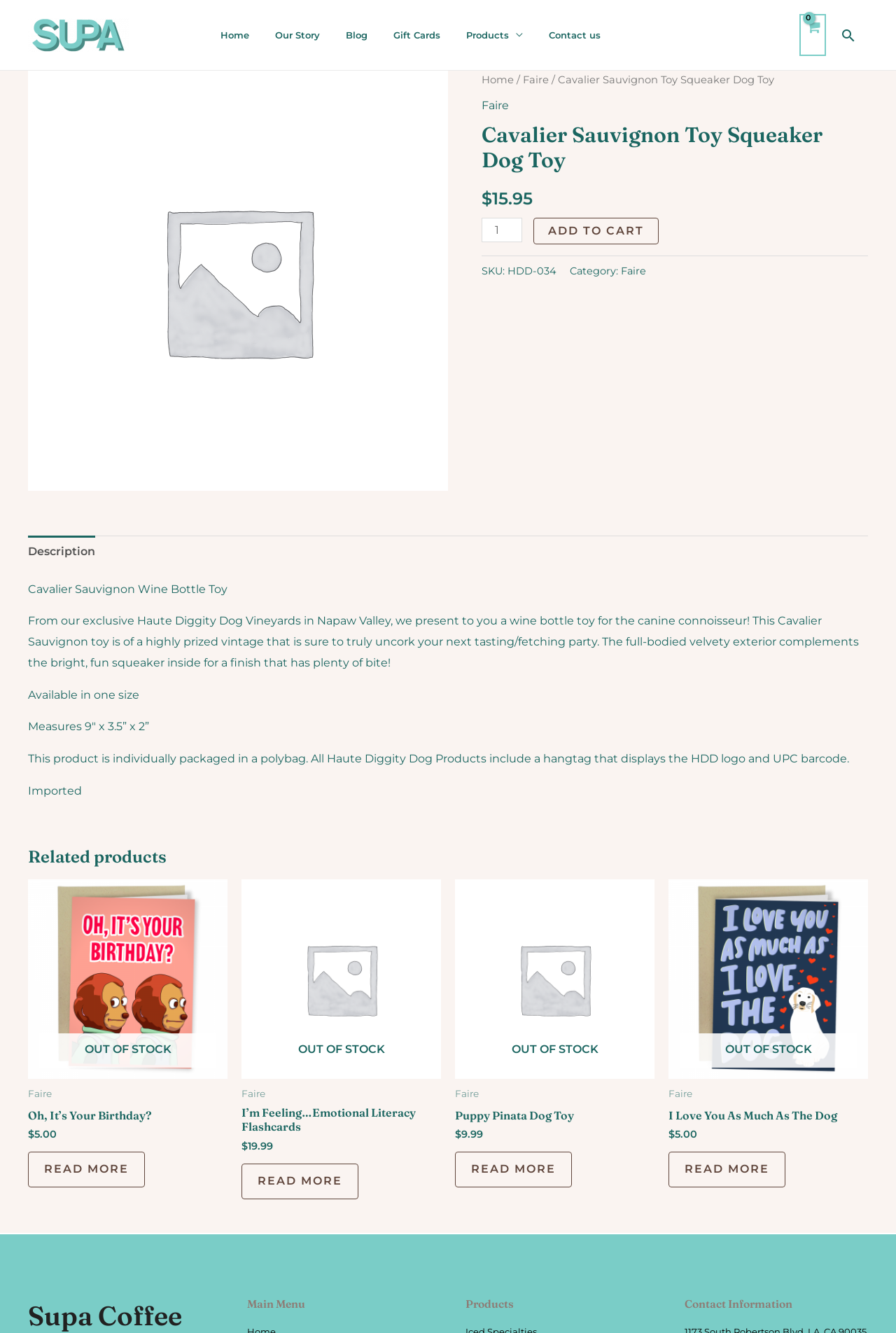Please specify the bounding box coordinates in the format (top-left x, top-left y, bottom-right x, bottom-right y), with values ranging from 0 to 1. Identify the bounding box for the UI component described as follows: Out of stock

[0.031, 0.66, 0.254, 0.81]